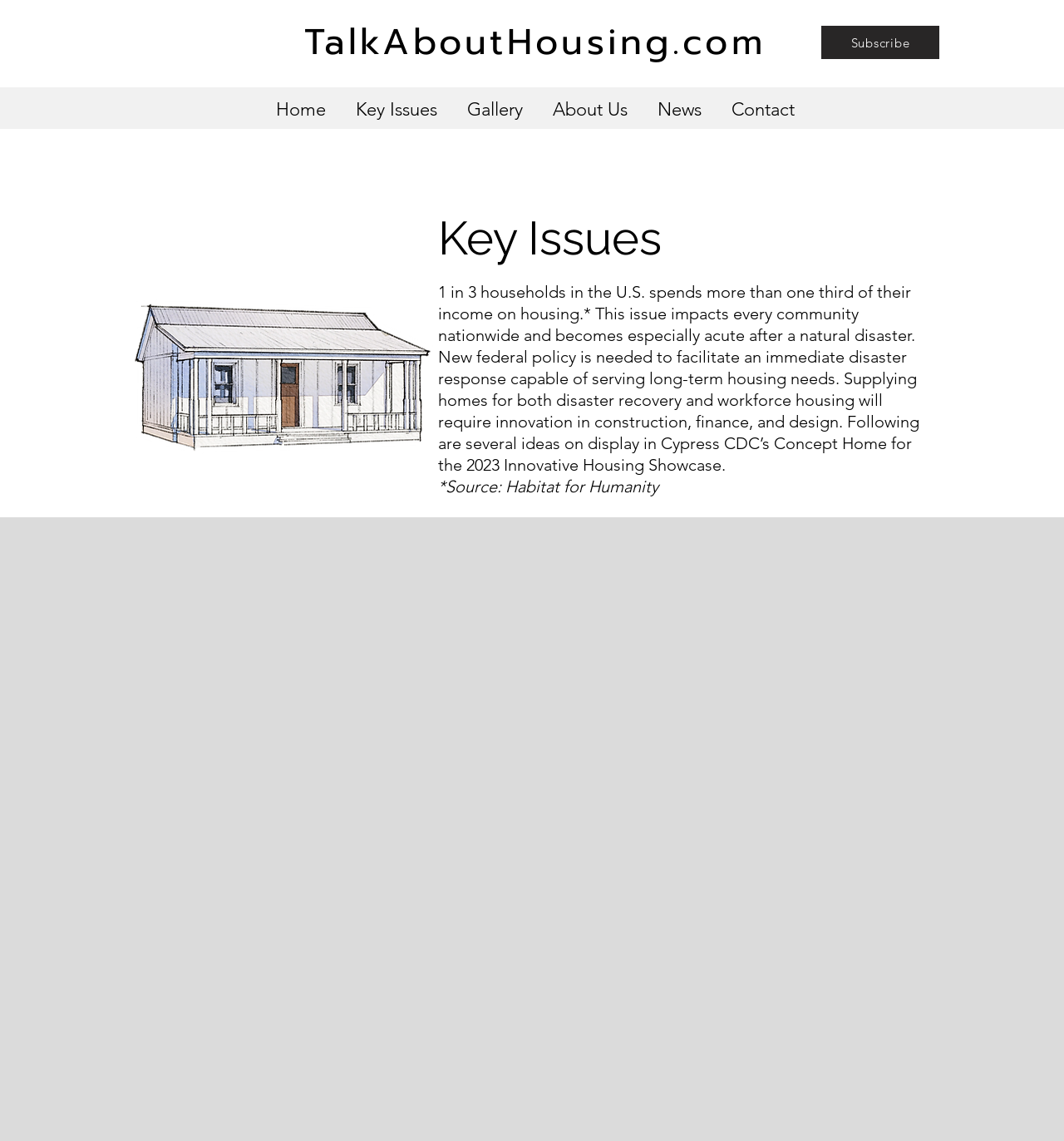Identify the bounding box for the UI element described as: "News". Ensure the coordinates are four float numbers between 0 and 1, formatted as [left, top, right, bottom].

[0.604, 0.078, 0.673, 0.101]